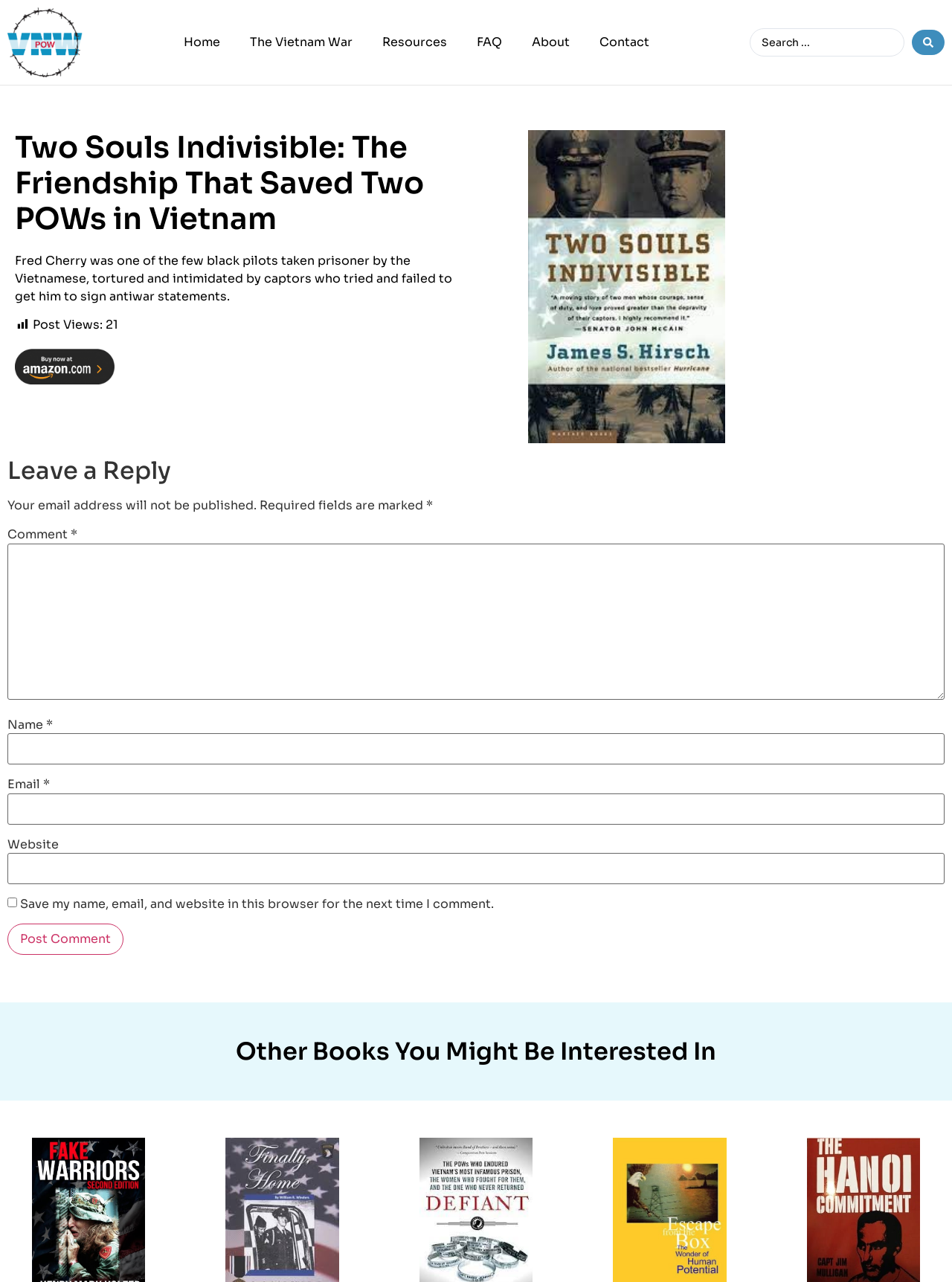Please determine the bounding box coordinates of the element to click on in order to accomplish the following task: "Search for something". Ensure the coordinates are four float numbers ranging from 0 to 1, i.e., [left, top, right, bottom].

[0.788, 0.022, 0.992, 0.044]